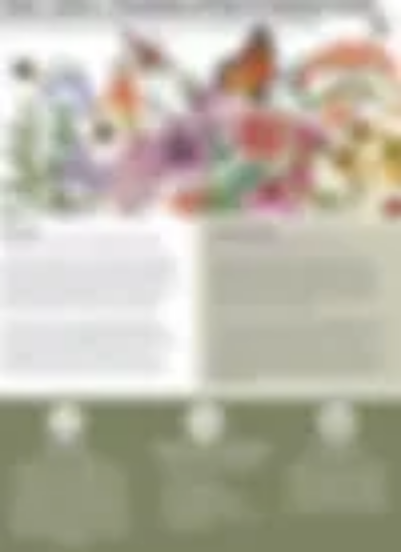What is showcased in the artwork?
Please provide a comprehensive answer based on the contents of the image.

The caption states that the artwork showcases a vibrant array of plants and wildlife, highlighting the region's natural beauty and biodiversity, which suggests that the artwork is featuring these elements.